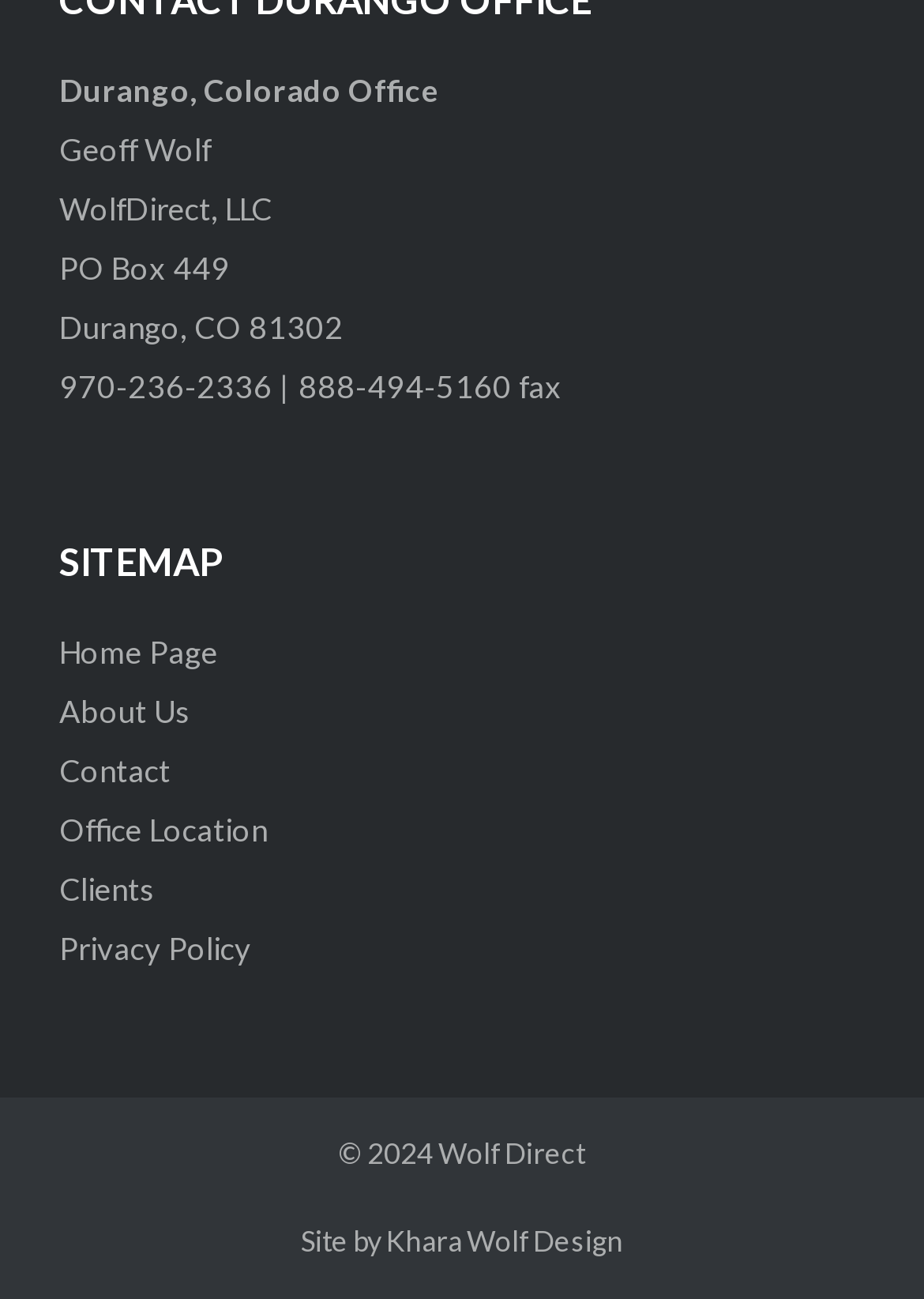Highlight the bounding box coordinates of the region I should click on to meet the following instruction: "View October 2023".

None